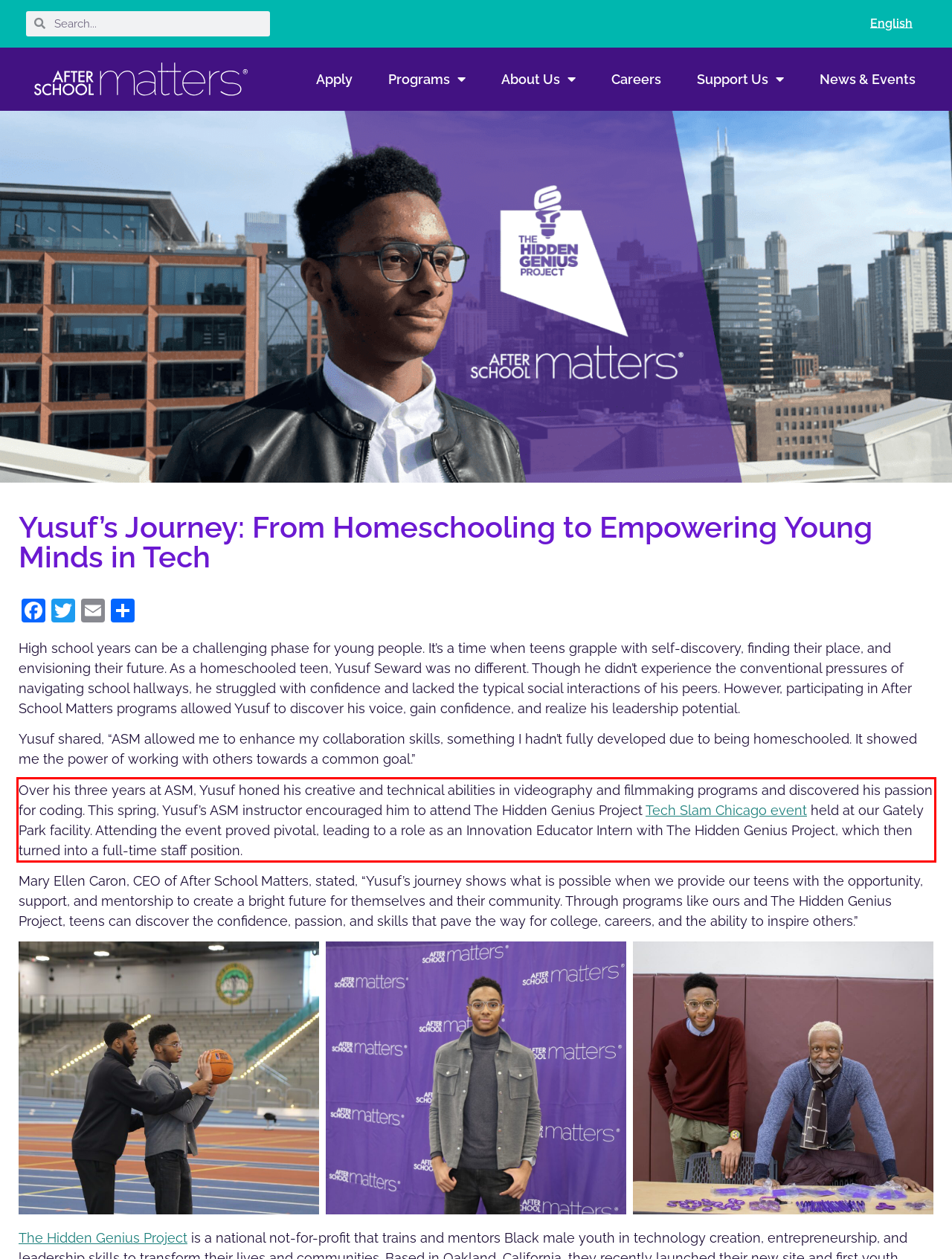Given a webpage screenshot with a red bounding box, perform OCR to read and deliver the text enclosed by the red bounding box.

Over his three years at ASM, Yusuf honed his creative and technical abilities in videography and filmmaking programs and discovered his passion for coding. This spring, Yusuf’s ASM instructor encouraged him to attend The Hidden Genius Project Tech Slam Chicago event held at our Gately Park facility. Attending the event proved pivotal, leading to a role as an Innovation Educator Intern with The Hidden Genius Project, which then turned into a full-time staff position.